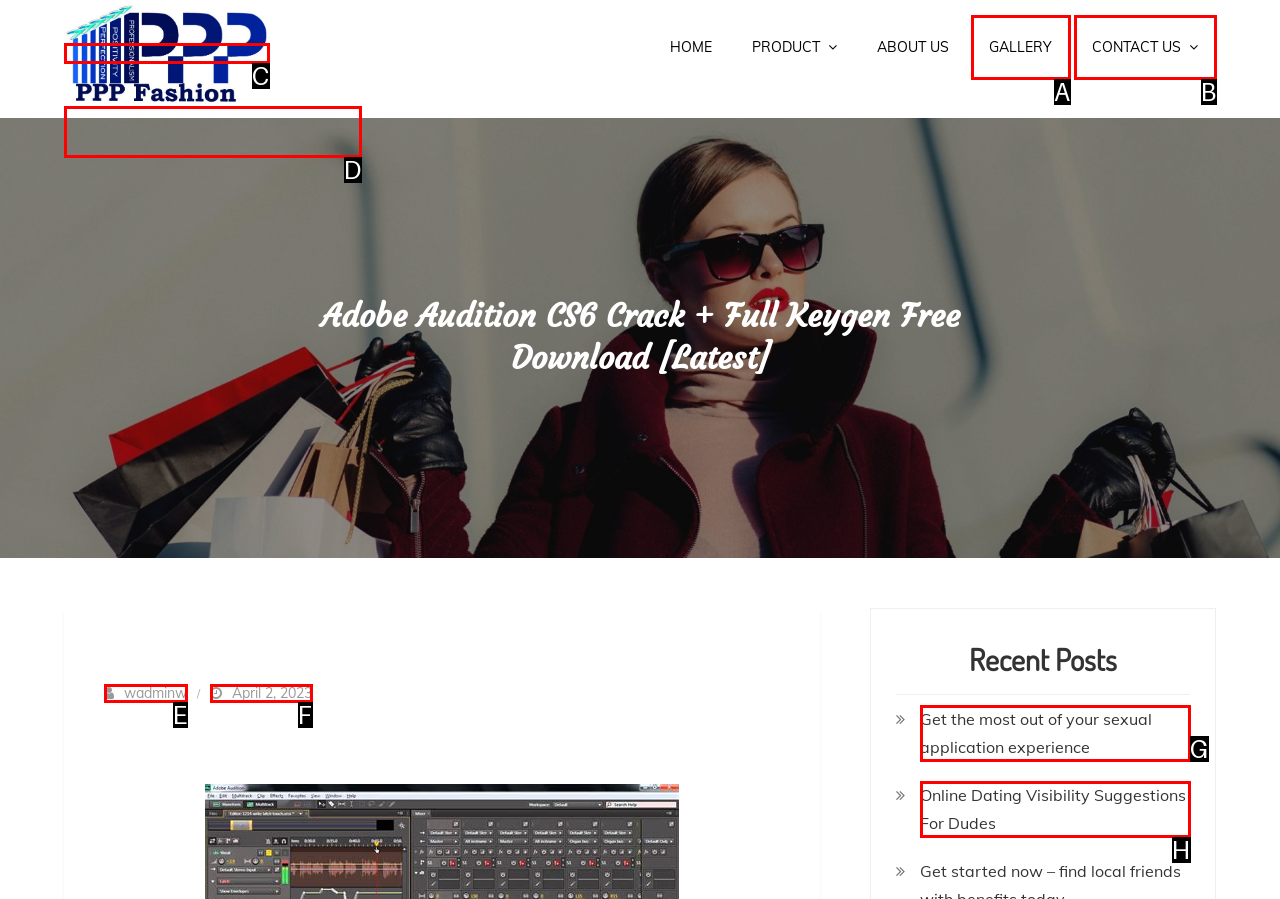Based on the element described as: April 2, 2023
Find and respond with the letter of the correct UI element.

F